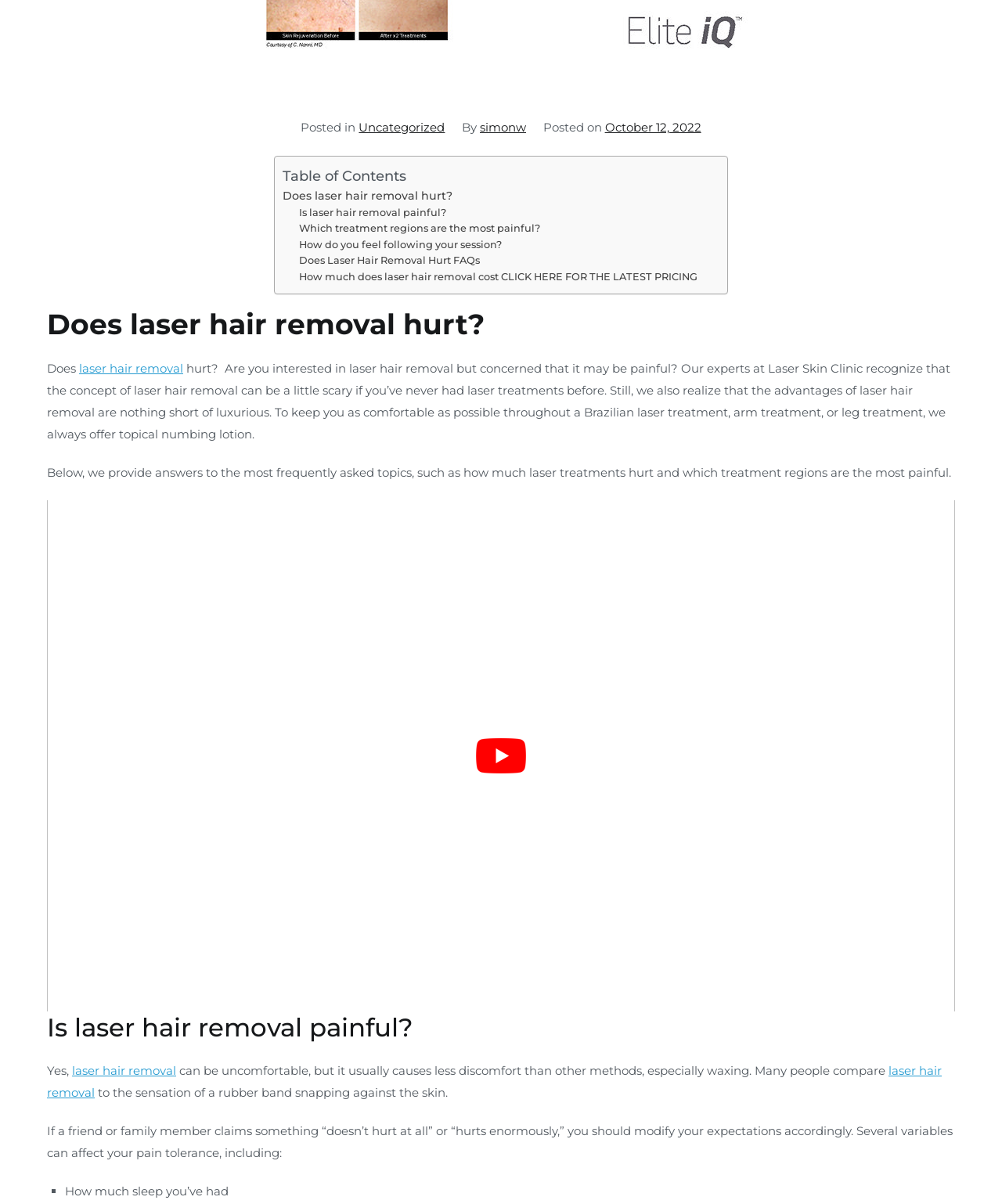Can you find the bounding box coordinates for the element to click on to achieve the instruction: "Click on the 'Uncategorized' link"?

[0.358, 0.099, 0.444, 0.112]